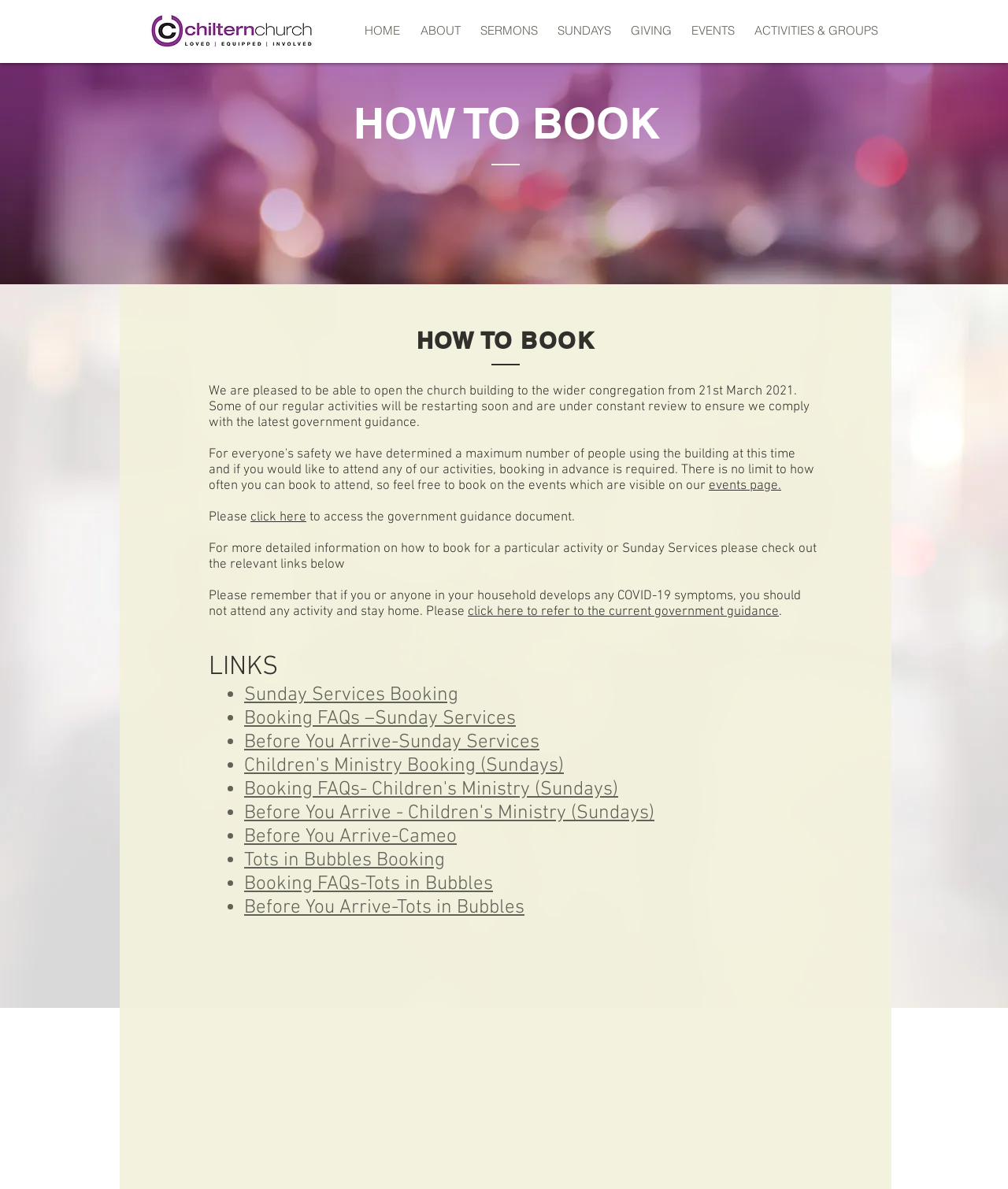Please respond in a single word or phrase: 
How to access government guidance document?

click here